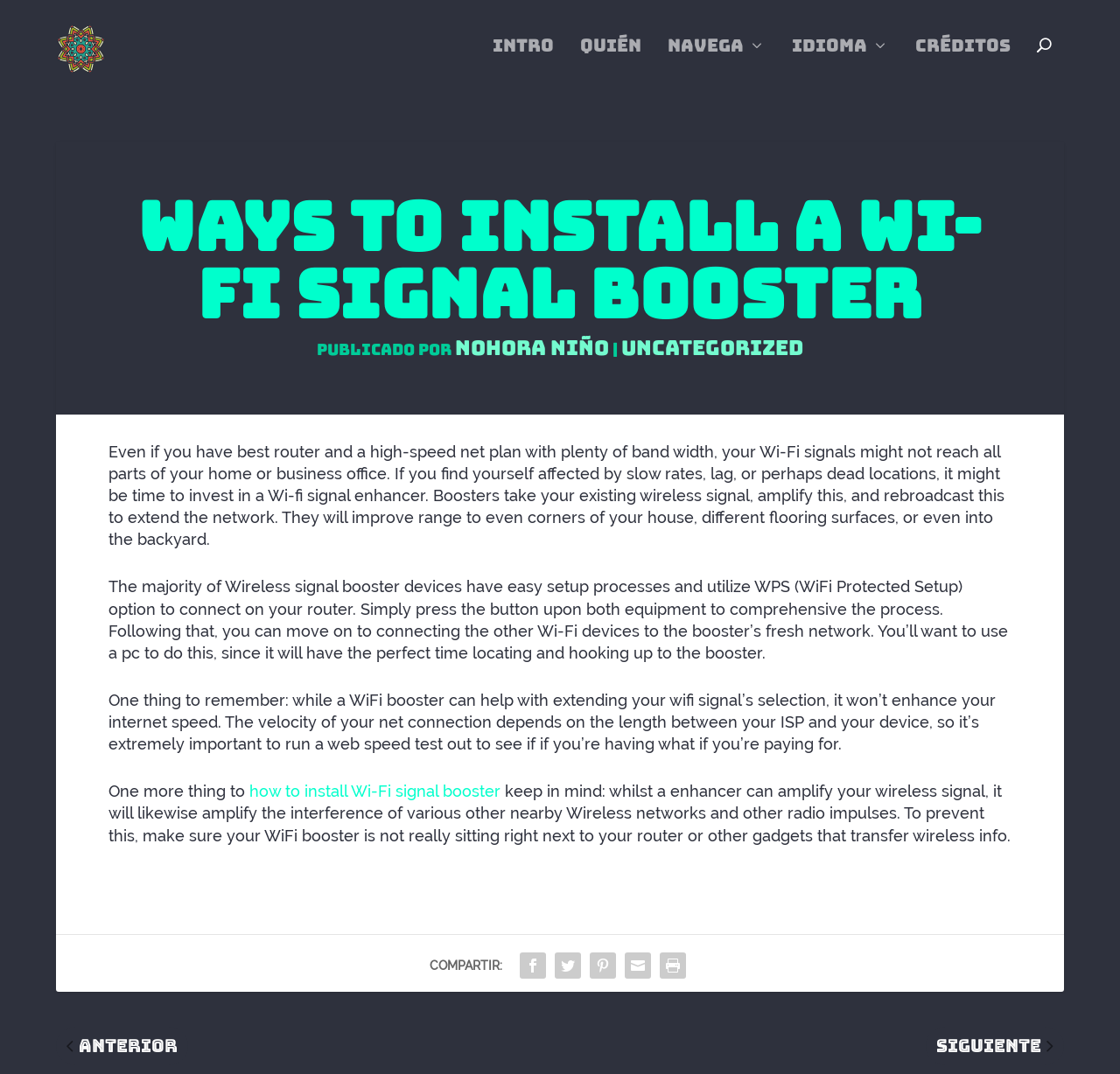Identify the bounding box of the UI component described as: "Nohora Niño".

[0.406, 0.316, 0.544, 0.335]